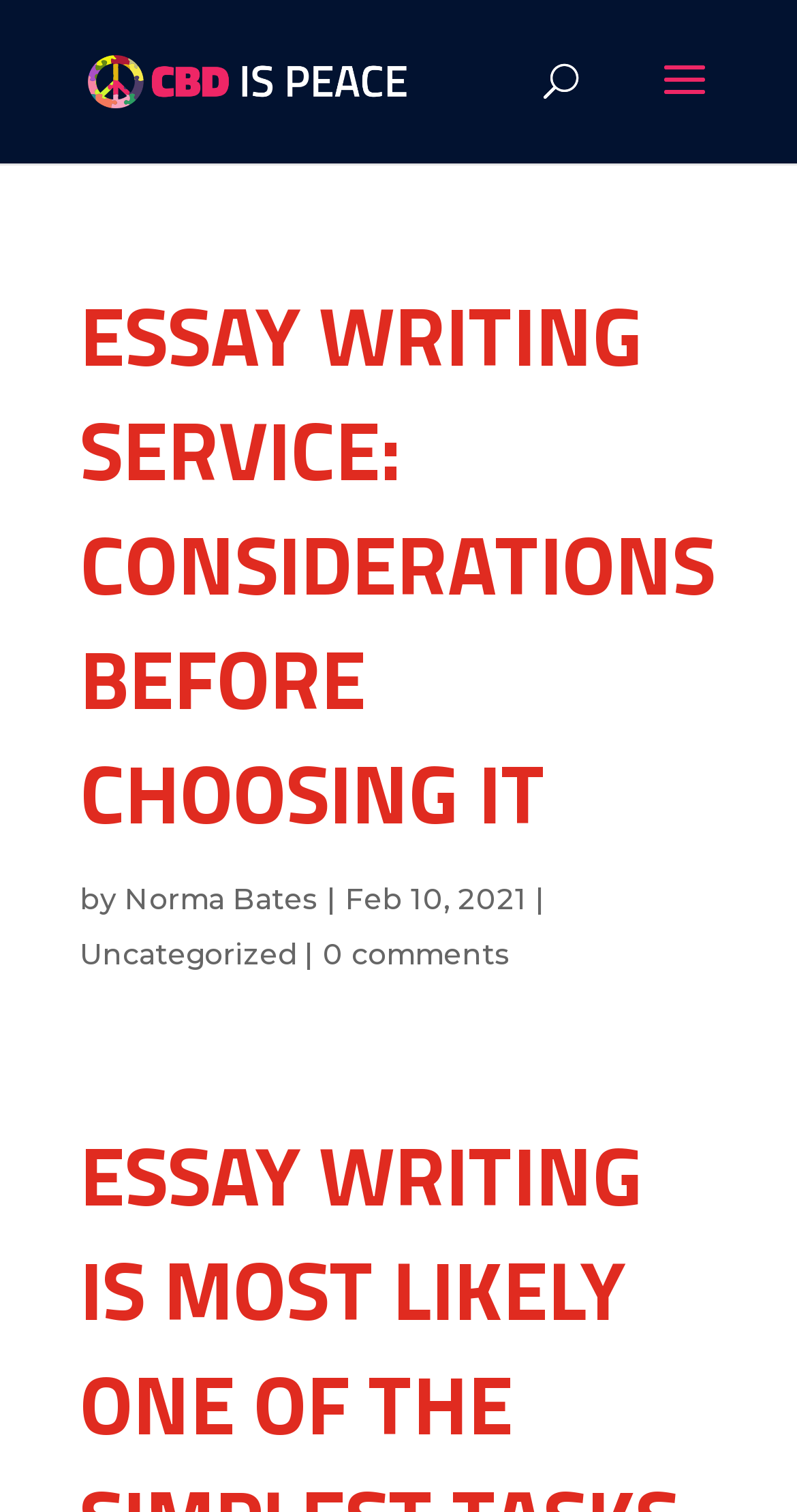Give a short answer using one word or phrase for the question:
What is the name of the author of the article?

Norma Bates